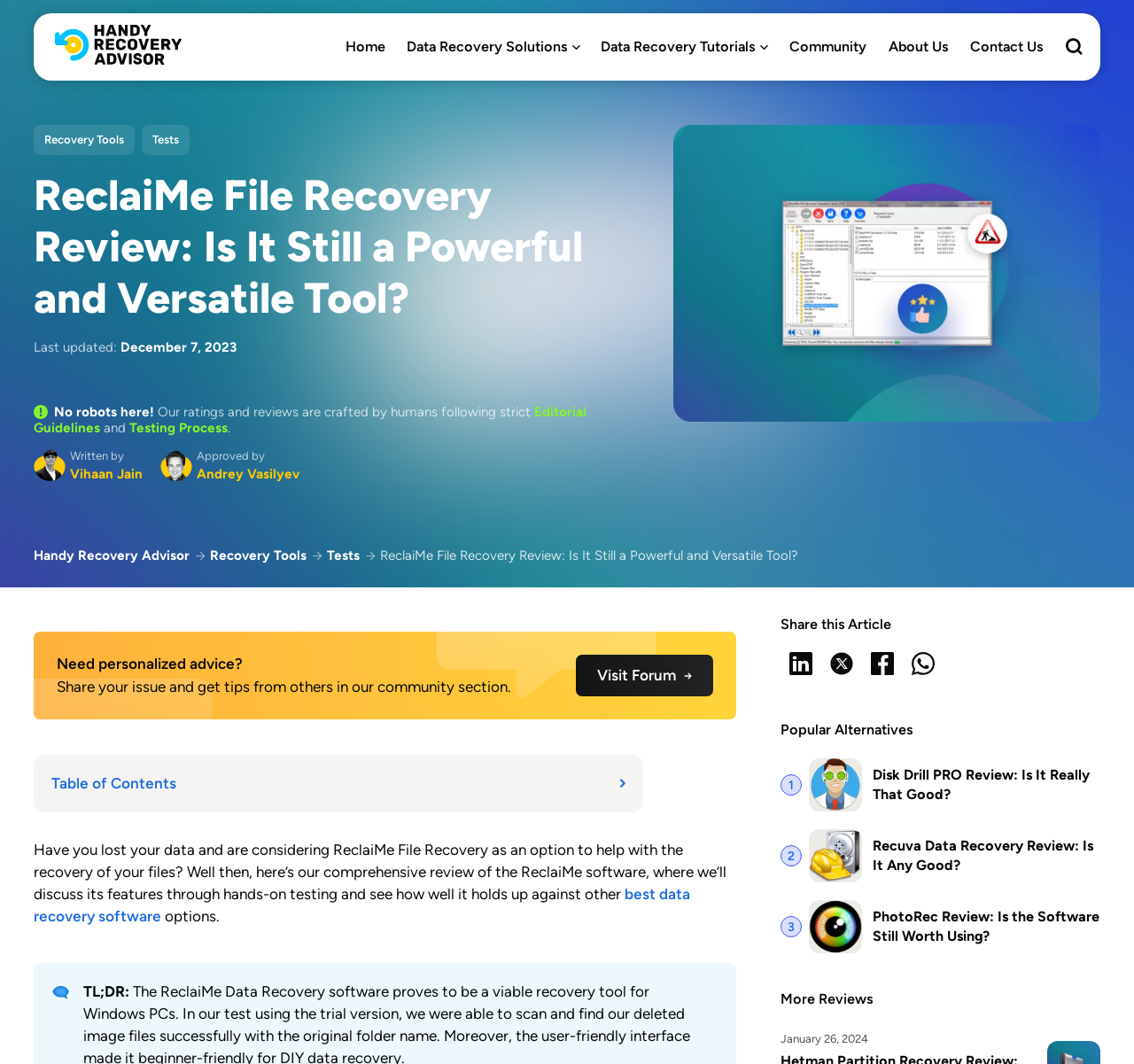Determine the bounding box coordinates of the section to be clicked to follow the instruction: "Share this article on Twitter". The coordinates should be given as four float numbers between 0 and 1, formatted as [left, top, right, bottom].

[0.724, 0.604, 0.76, 0.643]